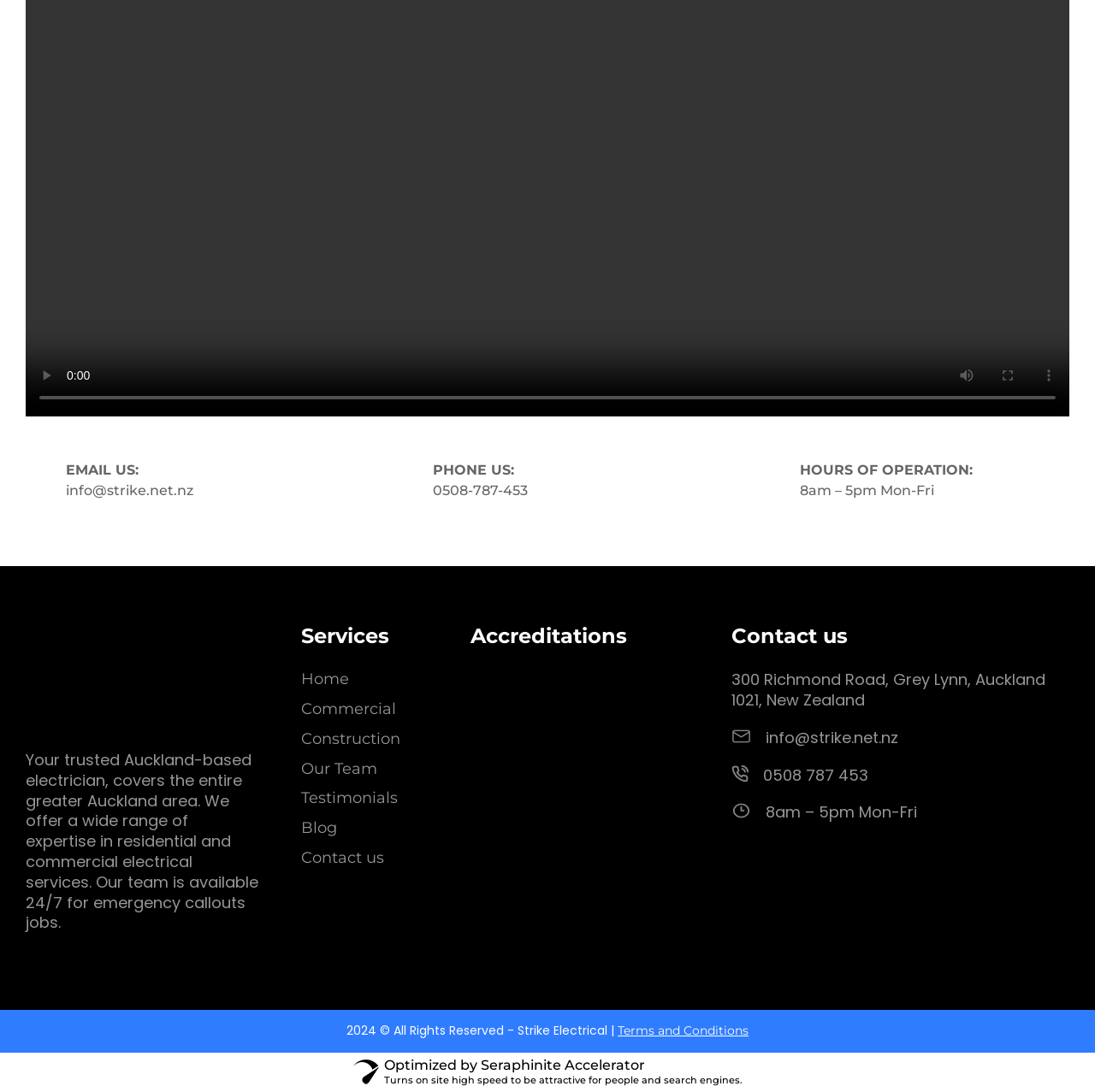Locate the bounding box coordinates of the element you need to click to accomplish the task described by this instruction: "enter full screen mode".

[0.902, 0.325, 0.939, 0.362]